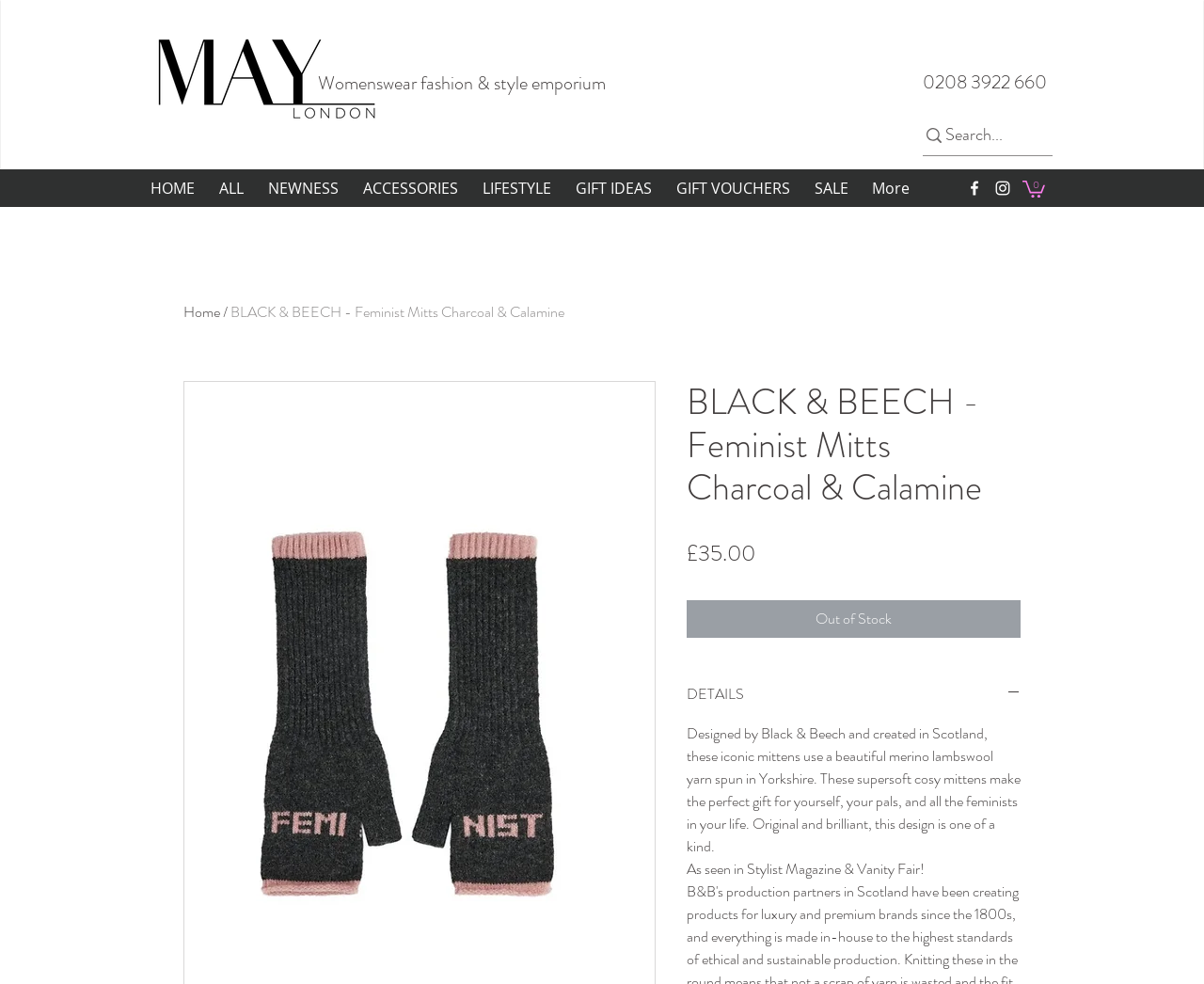What is the current status of the BLACK & BEECH - Feminist Mitts?
Could you answer the question with a detailed and thorough explanation?

I found the status by looking at the button element with the content 'Out of Stock' located below the product title on the product page.